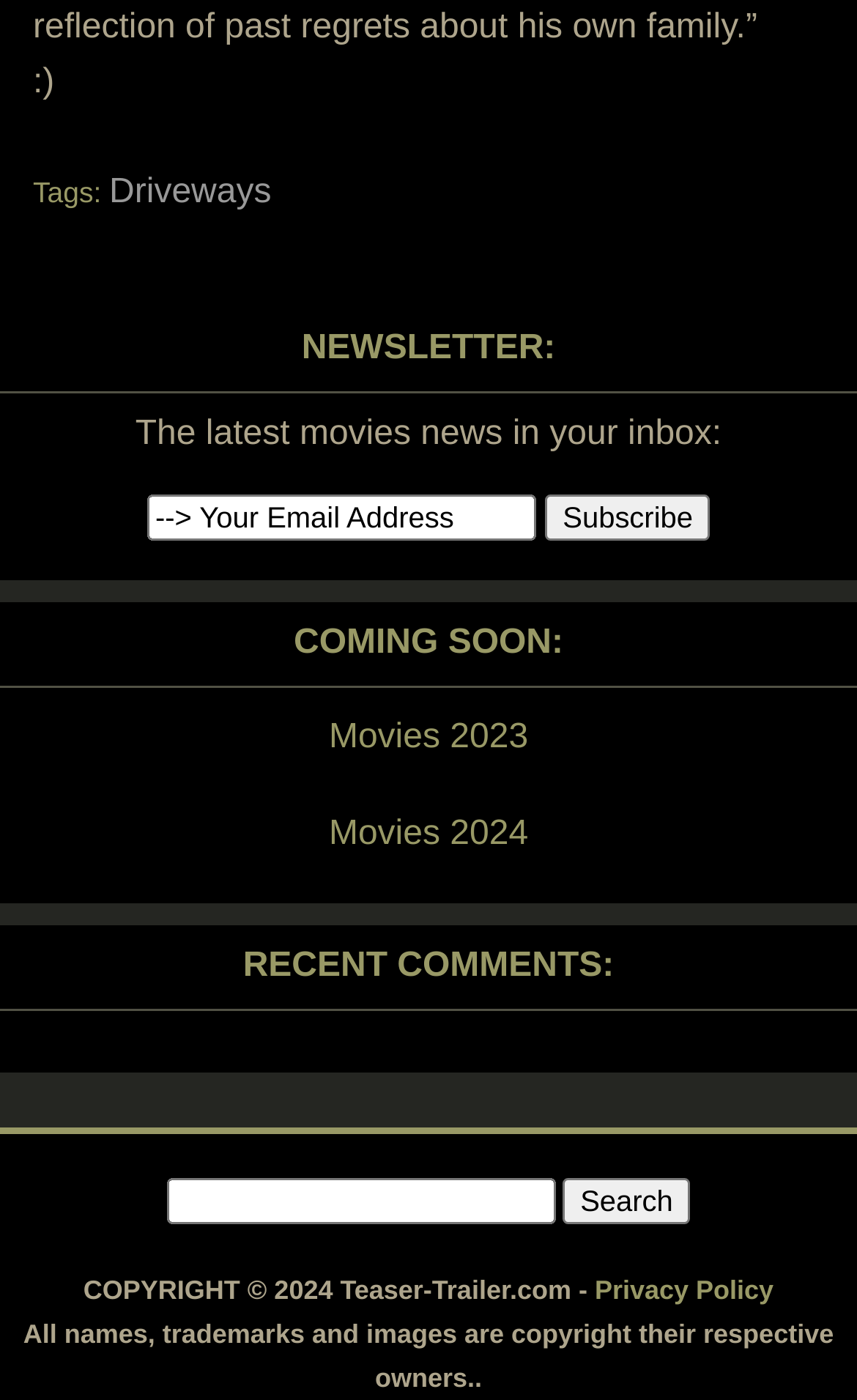Refer to the screenshot and answer the following question in detail:
What type of content is coming soon?

The 'COMING SOON:' heading is followed by links to 'Movies 2023' and 'Movies 2024', indicating that the website is promoting upcoming movies.